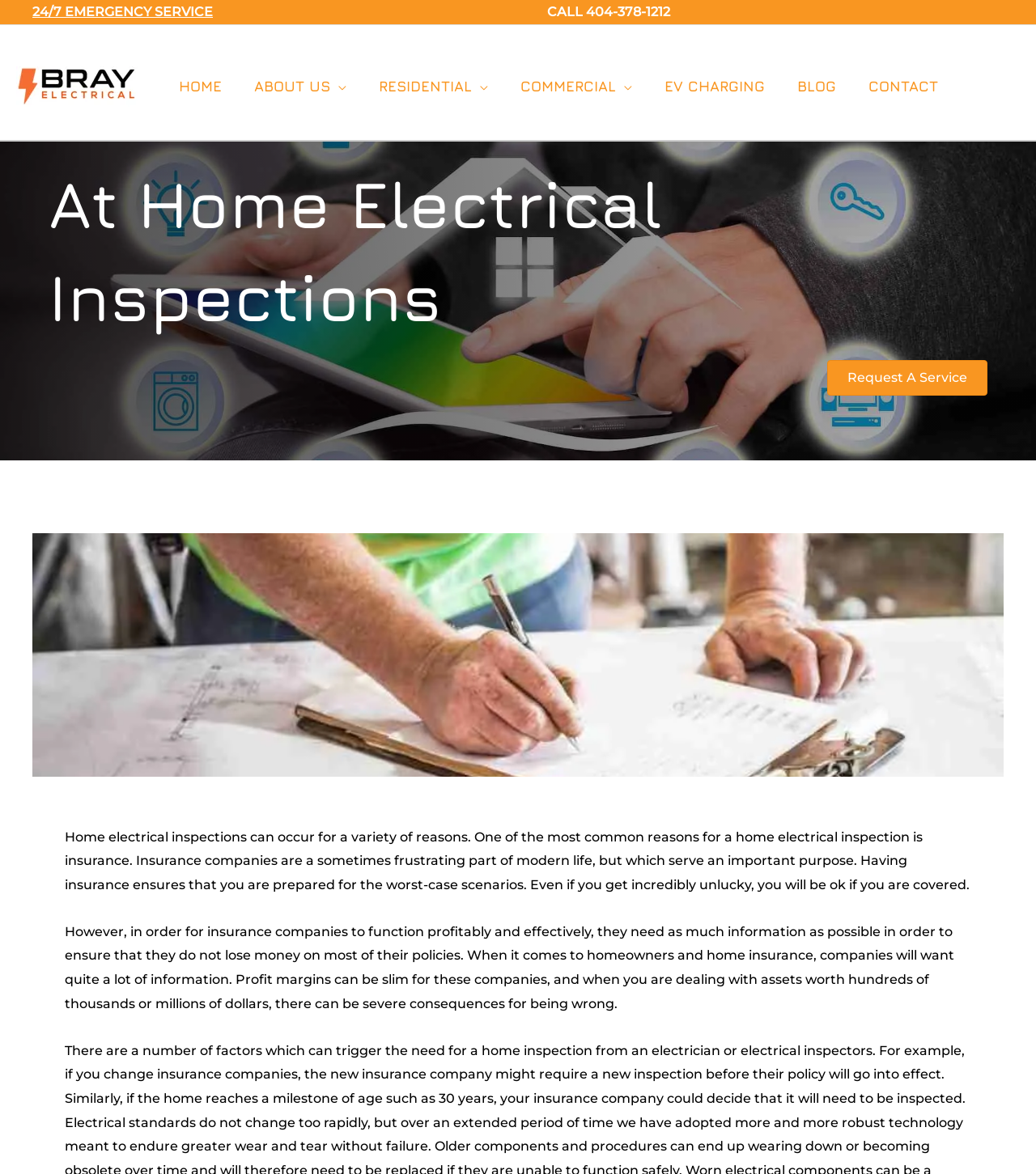Find the bounding box coordinates of the clickable element required to execute the following instruction: "Click the 24/7 EMERGENCY SERVICE link". Provide the coordinates as four float numbers between 0 and 1, i.e., [left, top, right, bottom].

[0.031, 0.003, 0.205, 0.017]